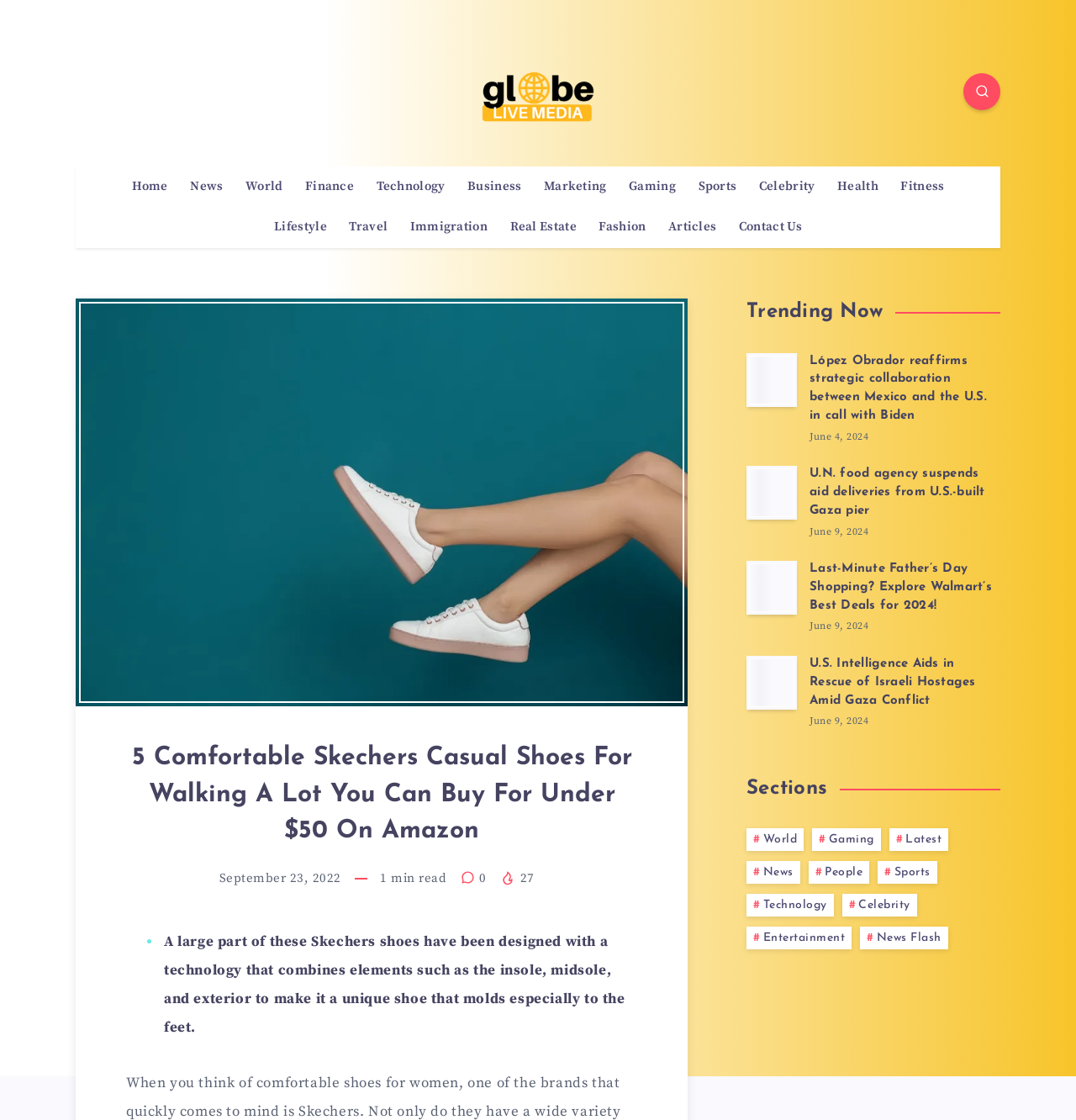Please determine the primary heading and provide its text.

5 Comfortable Skechers Casual Shoes For Walking A Lot You Can Buy For Under $50 On Amazon